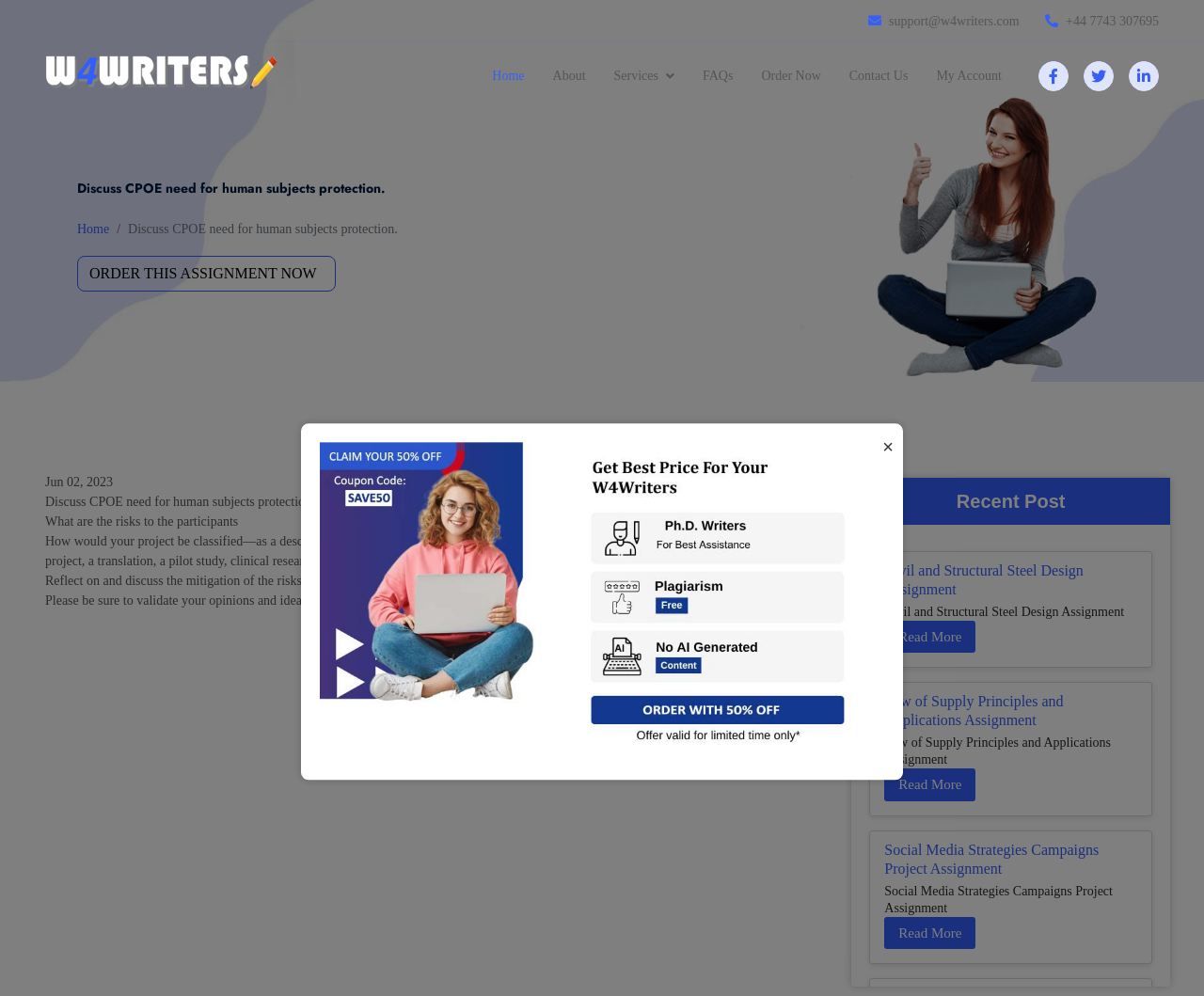Please determine the bounding box coordinates of the clickable area required to carry out the following instruction: "Click the 'Contact Us' link". The coordinates must be four float numbers between 0 and 1, represented as [left, top, right, bottom].

[0.694, 0.042, 0.766, 0.111]